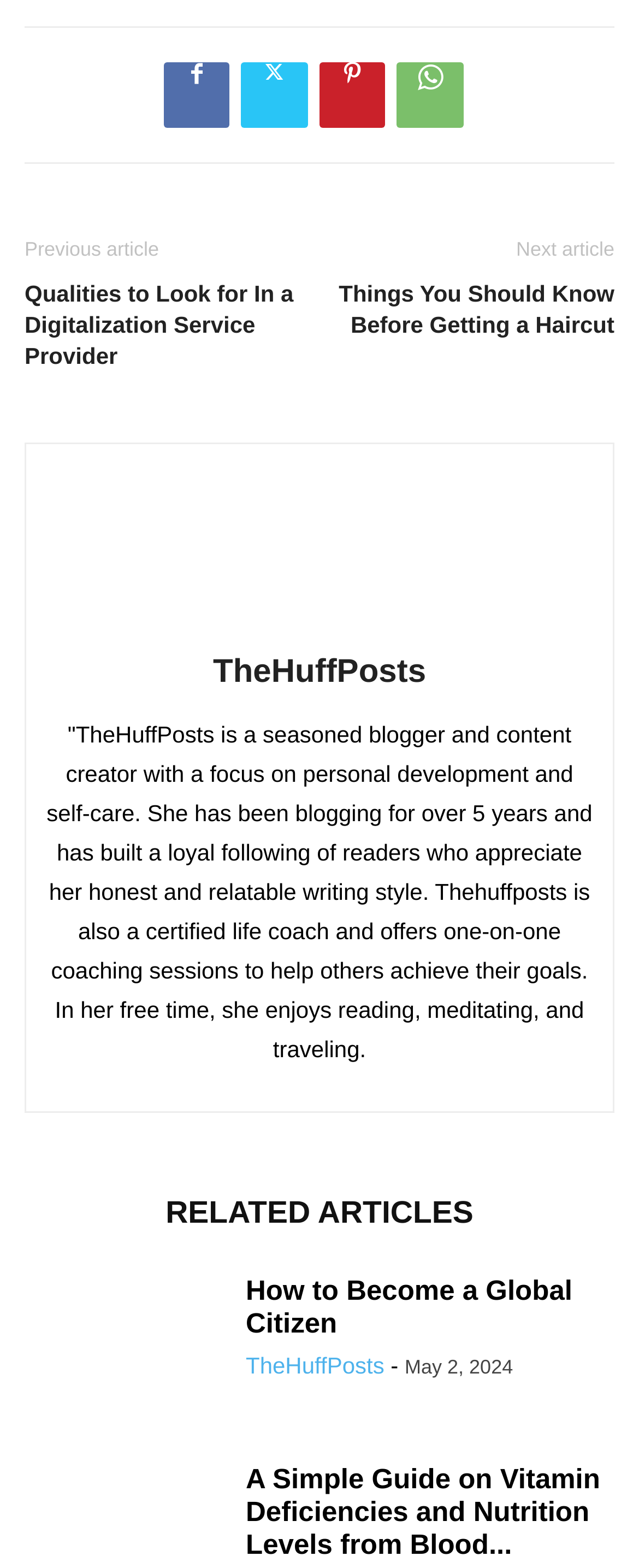Provide a brief response to the question using a single word or phrase: 
What is the focus of the author's blogging?

personal development and self-care